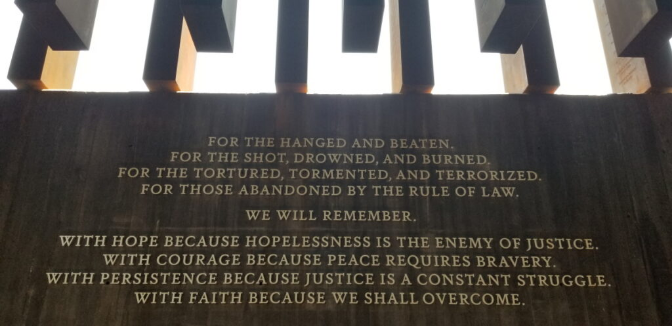Describe the image with as much detail as possible.

The image captures a poignant inscription from the Equal Justice Initiative’s National Memorial for Peace and Justice. The text reads: "For the hanged and beaten. For the shot, drowned, and burned. For the tortured, tormented, and terrorized. For those abandoned by the rule of law. 'We will remember.' With hope because hopelessness is the enemy of justice. With courage because peace requires bravery. With persistence because justice is a constant struggle. With faith because we shall overcome." This powerful message honors the memory of victims of injustice and serves as a reminder of the ongoing fight for equality and justice, emphasizing the importance of hope, courage, persistence, and faith in the face of adversity.